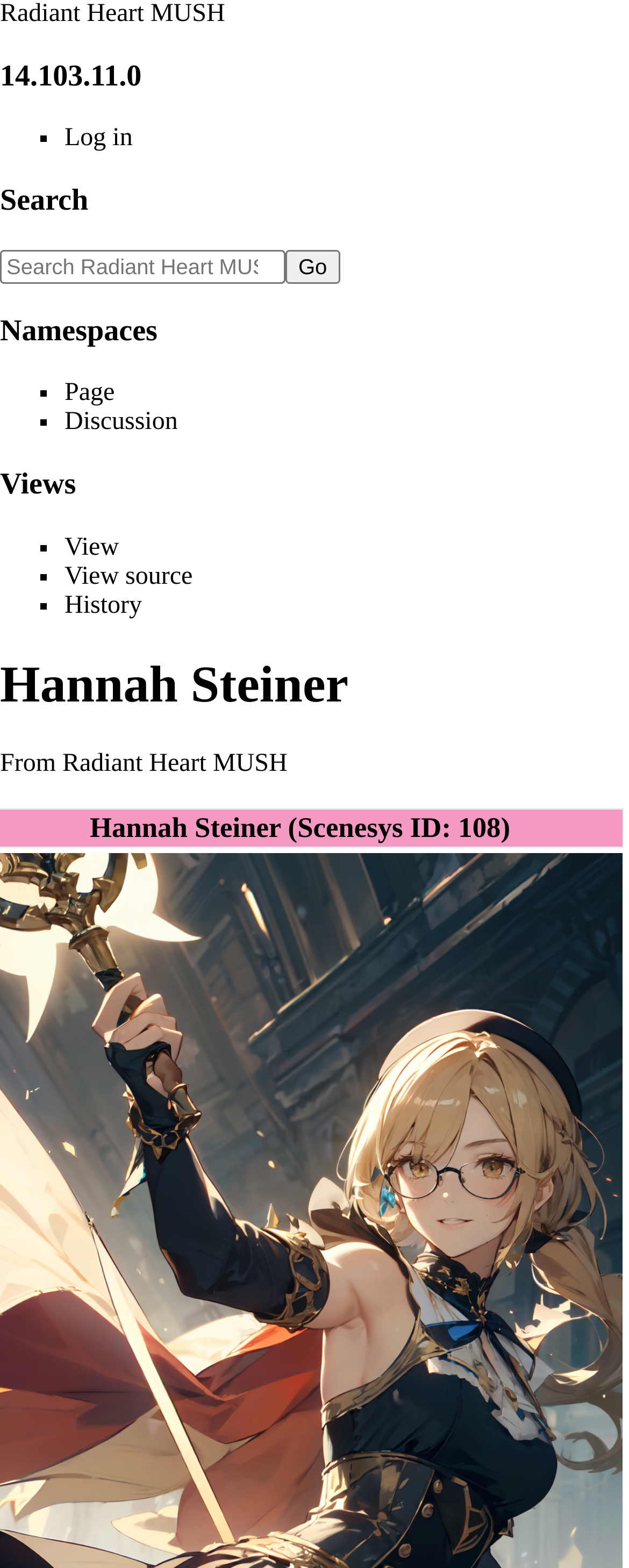Please identify the bounding box coordinates of the element that needs to be clicked to perform the following instruction: "View the history".

[0.103, 0.377, 0.226, 0.395]